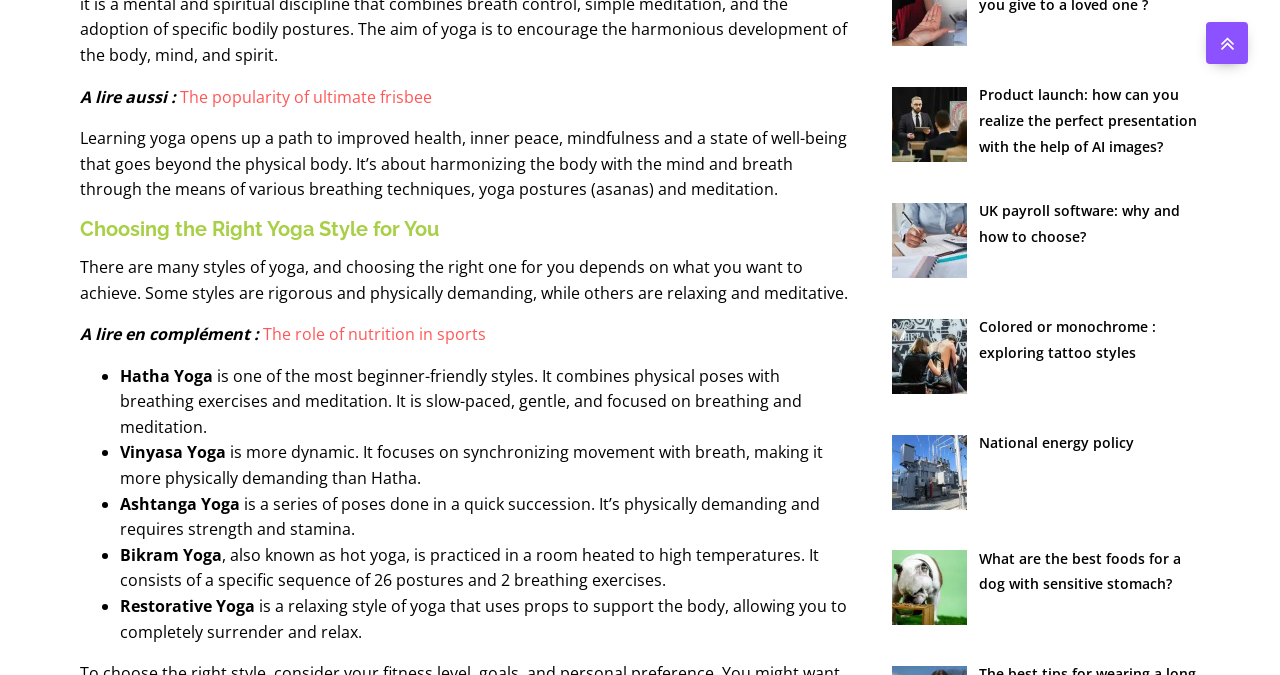Determine the bounding box coordinates for the clickable element to execute this instruction: "Click on the link to learn about the popularity of ultimate frisbee". Provide the coordinates as four float numbers between 0 and 1, i.e., [left, top, right, bottom].

[0.141, 0.127, 0.338, 0.159]